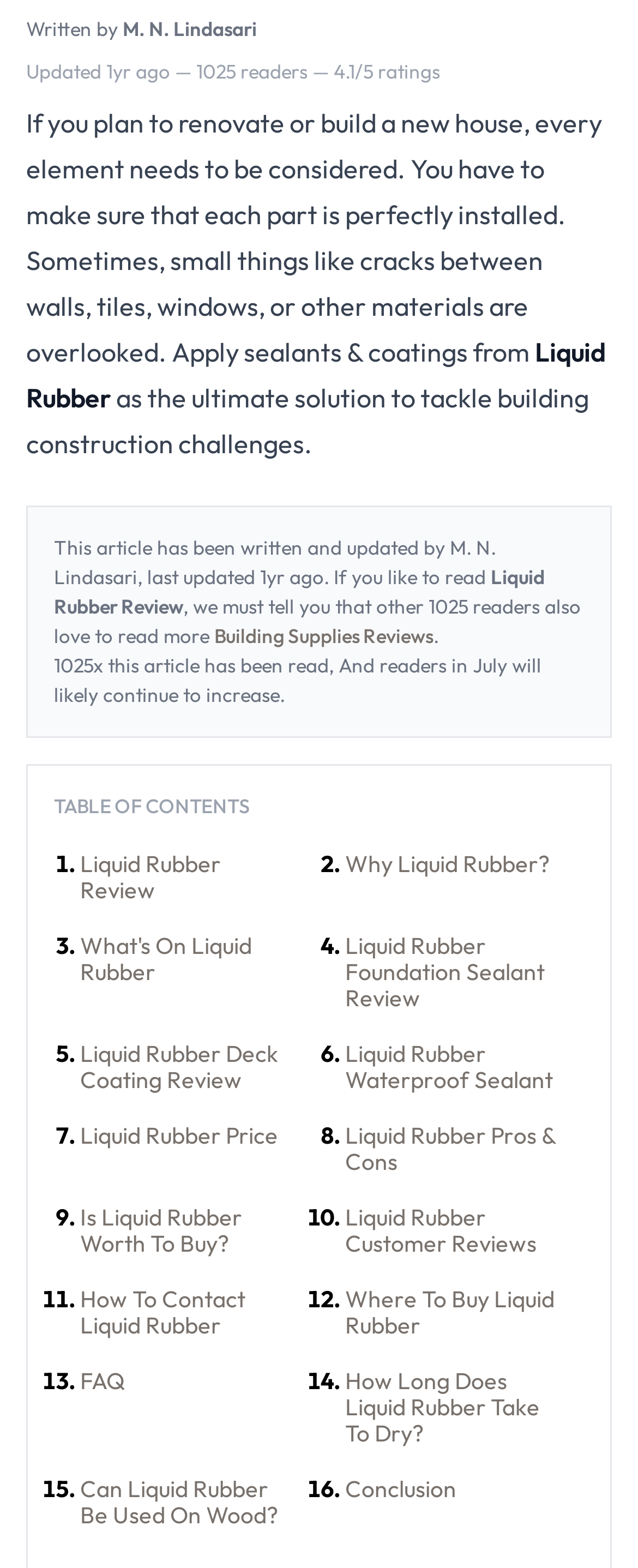Identify the bounding box coordinates for the UI element that matches this description: "Where To Buy Liquid Rubber".

[0.541, 0.82, 0.874, 0.854]